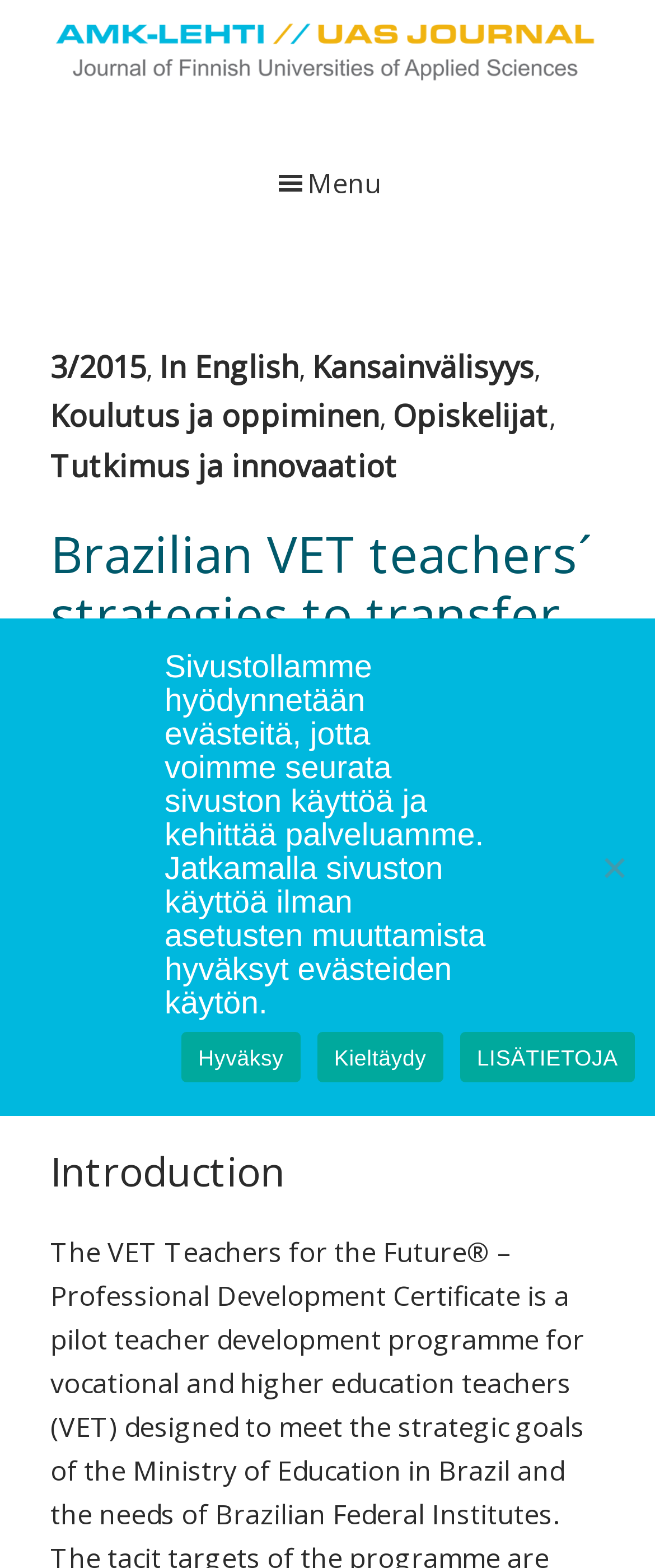Answer the question below in one word or phrase:
What is the name of the journal?

UAS Journal